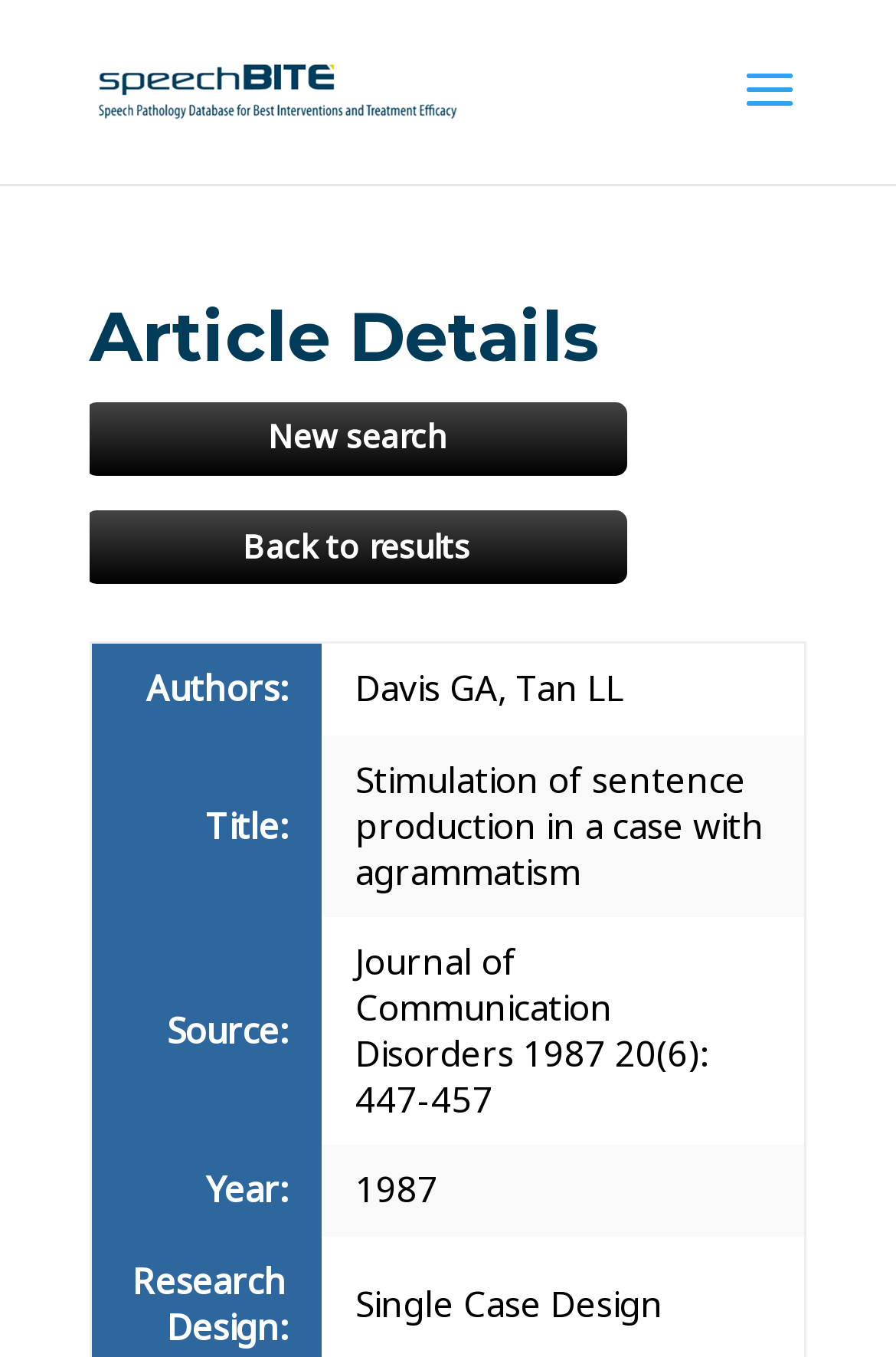What is the link above the article details?
Refer to the image and offer an in-depth and detailed answer to the question.

I found the link above the article details by looking at the link element with the text 'speechBITE' which is located at the top of the page.